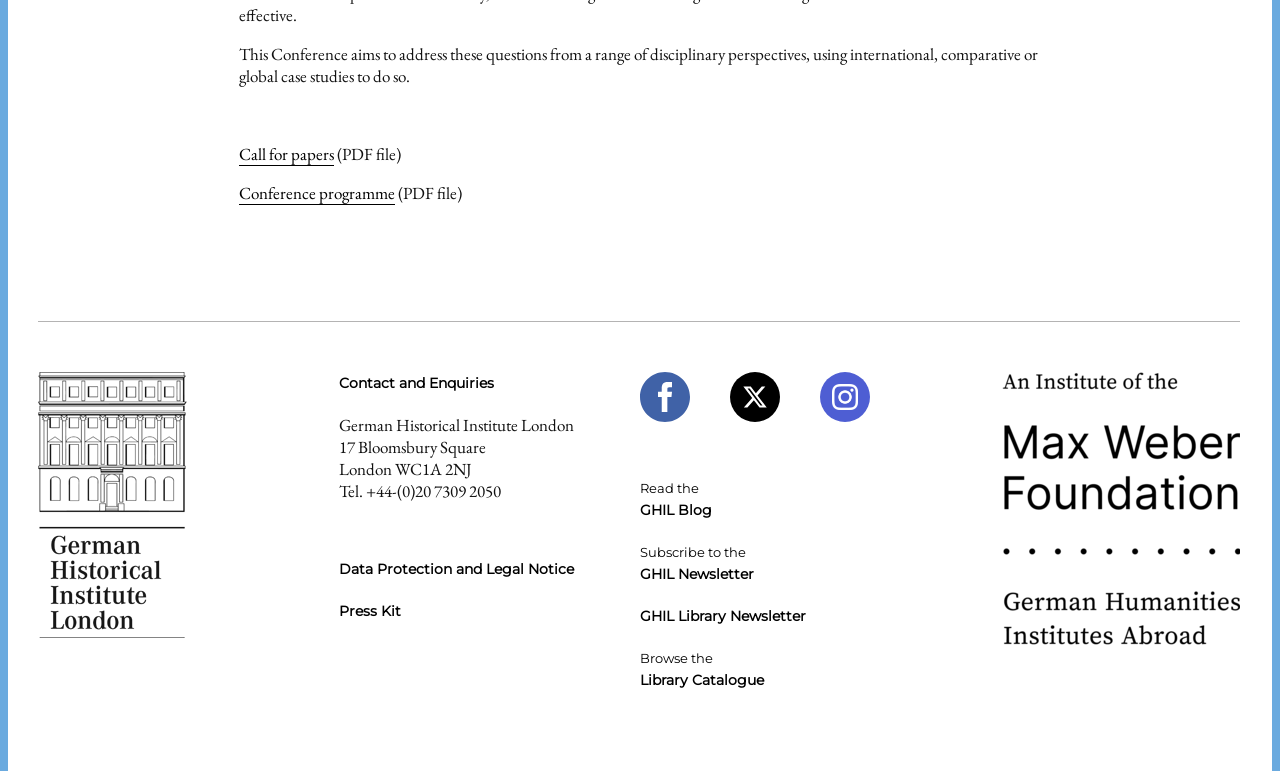Identify the bounding box coordinates for the region of the element that should be clicked to carry out the instruction: "Contact and Enquiries". The bounding box coordinates should be four float numbers between 0 and 1, i.e., [left, top, right, bottom].

[0.265, 0.478, 0.5, 0.506]